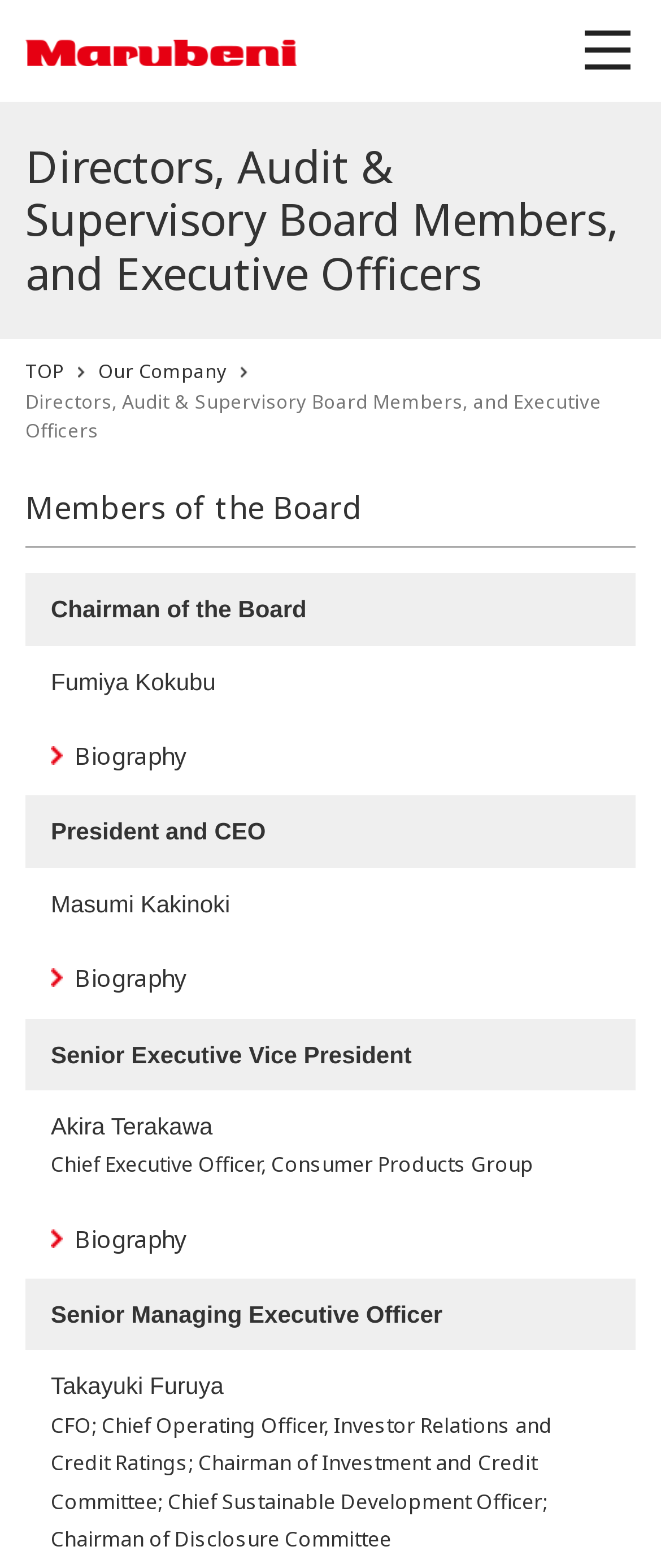Please determine the bounding box coordinates for the UI element described here. Use the format (top-left x, top-left y, bottom-right x, bottom-right y) with values bounded between 0 and 1: Our Company

[0.149, 0.227, 0.344, 0.246]